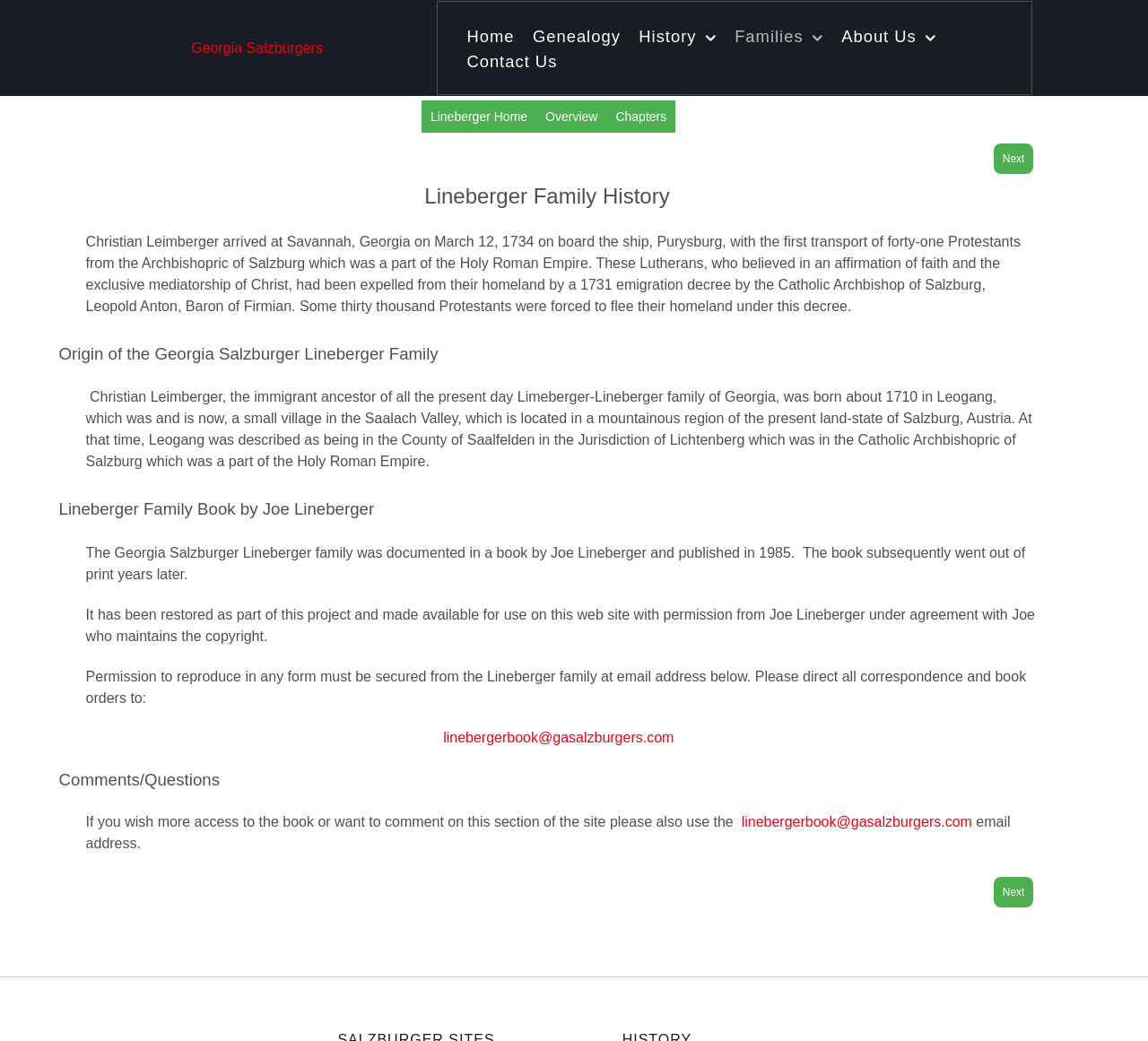Pinpoint the bounding box coordinates of the area that should be clicked to complete the following instruction: "Click on the 'linebergerbook@gasalzburgers.com' email link". The coordinates must be given as four float numbers between 0 and 1, i.e., [left, top, right, bottom].

[0.386, 0.701, 0.587, 0.716]